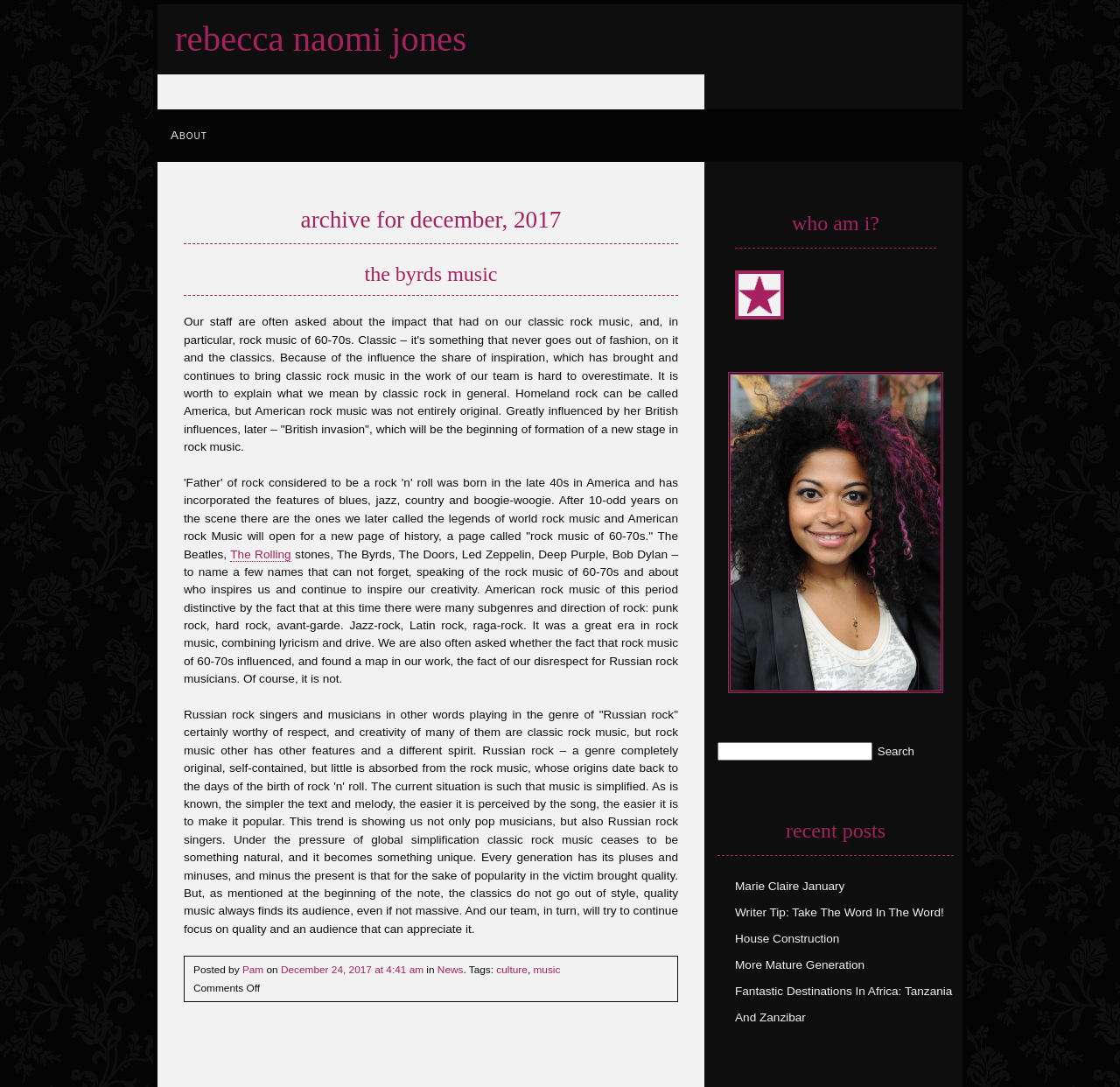Determine the bounding box coordinates for the element that should be clicked to follow this instruction: "Go to the previous page". The coordinates should be given as four float numbers between 0 and 1, in the format [left, top, right, bottom].

None